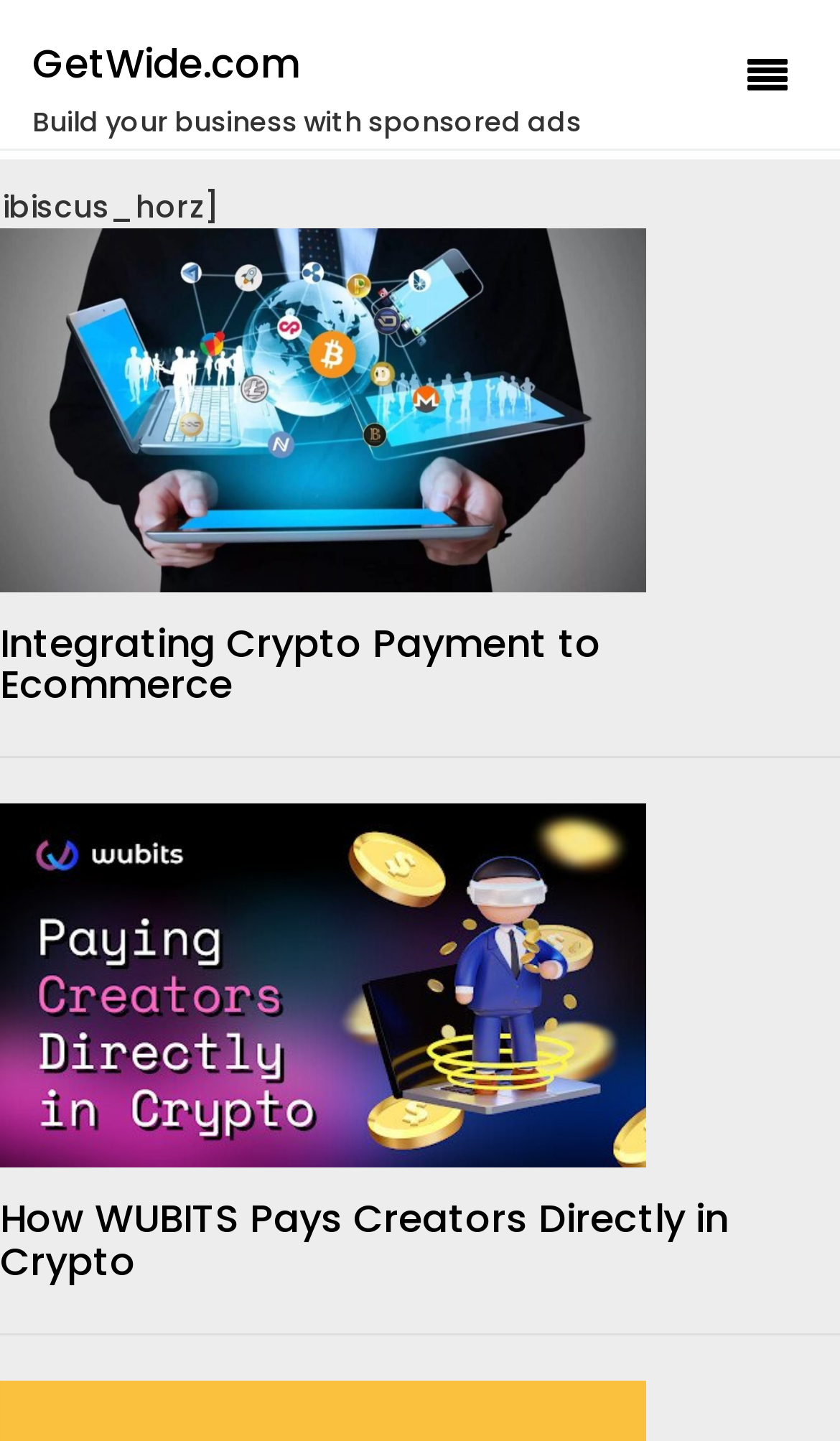Provide a one-word or brief phrase answer to the question:
Are there any headings on the webpage?

Yes